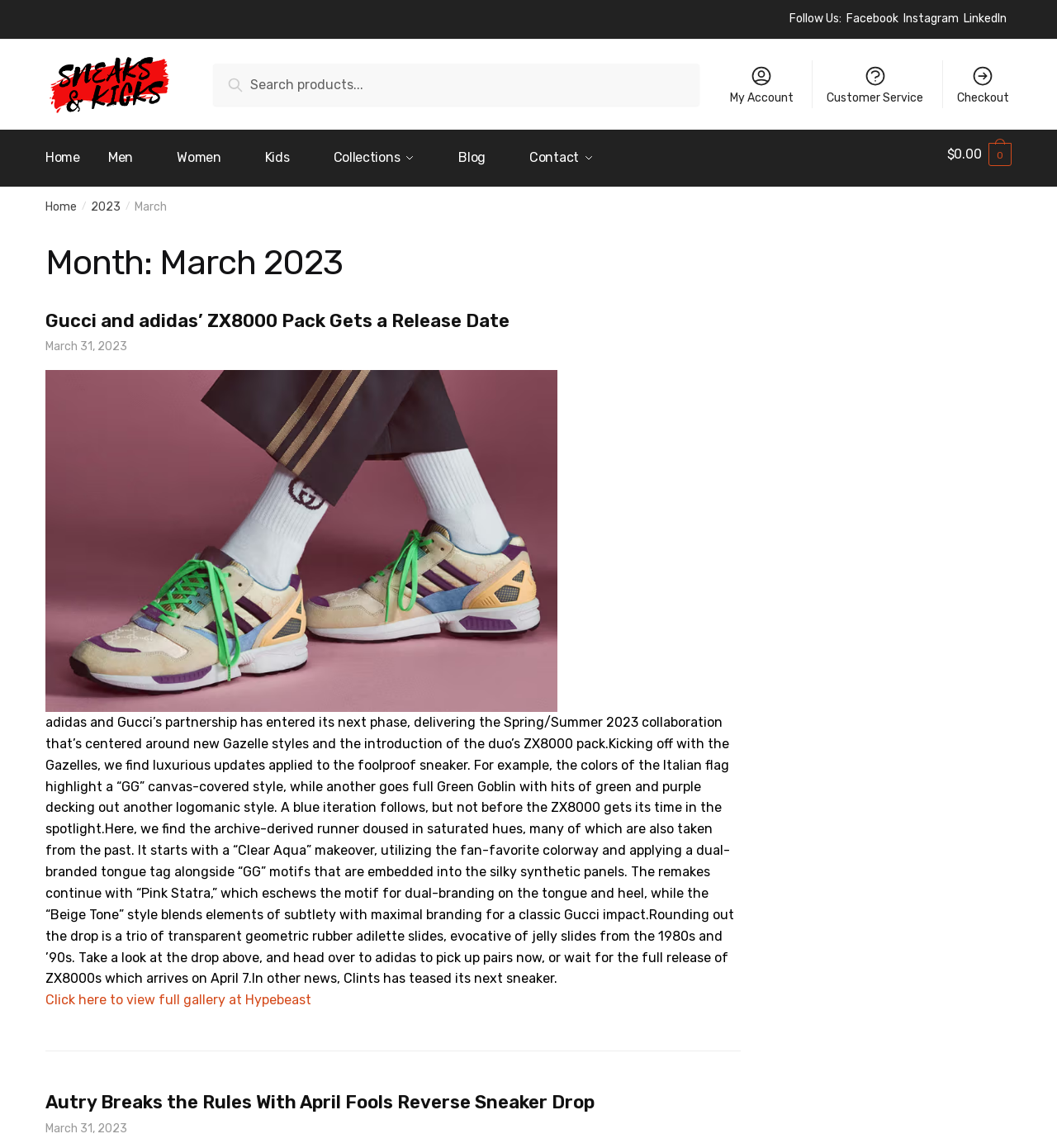Please identify the bounding box coordinates of the clickable element to fulfill the following instruction: "Check the My Account page". The coordinates should be four float numbers between 0 and 1, i.e., [left, top, right, bottom].

[0.681, 0.053, 0.76, 0.094]